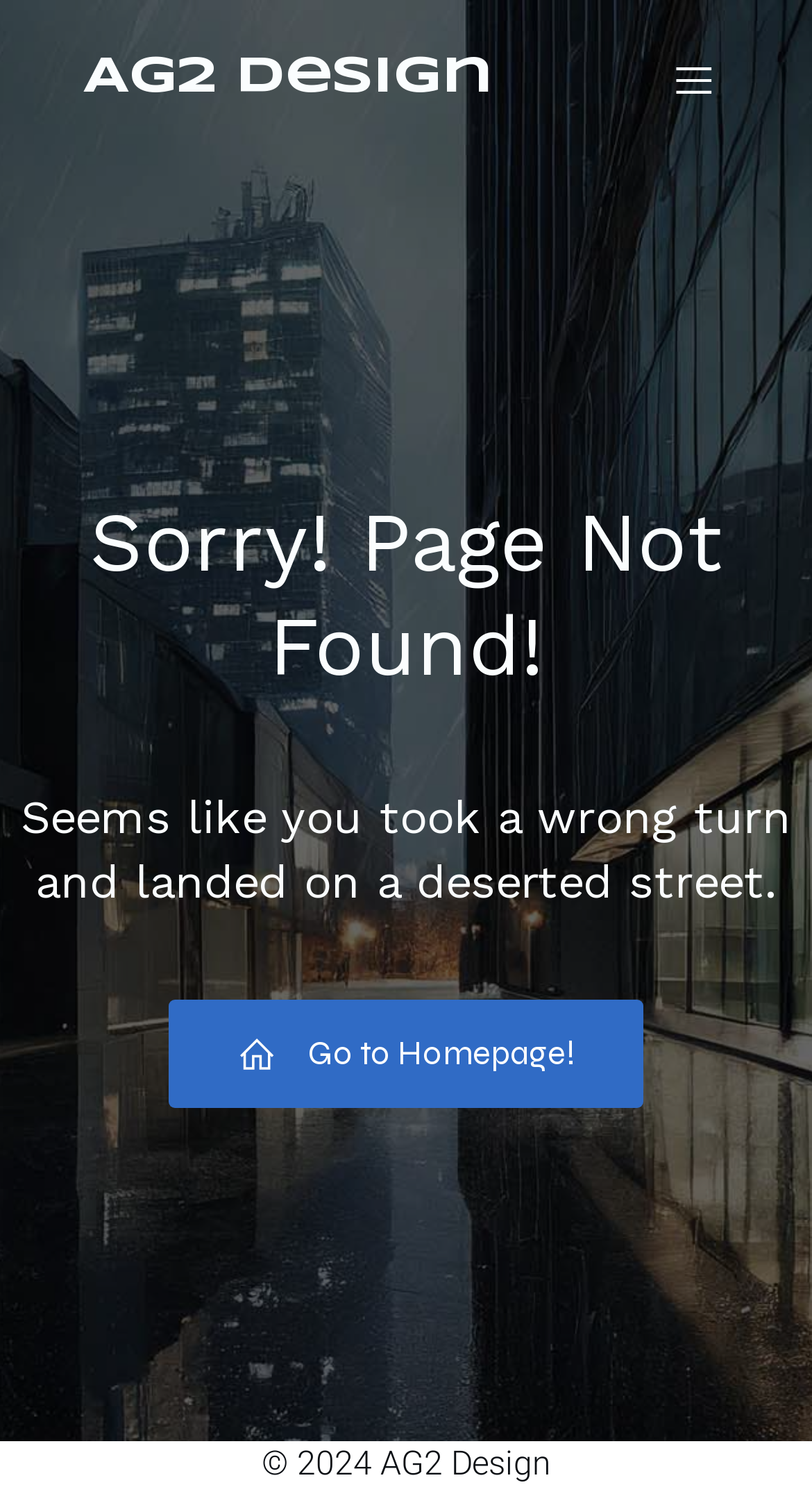Given the element description, predict the bounding box coordinates in the format (top-left x, top-left y, bottom-right x, bottom-right y). Make sure all values are between 0 and 1. Here is the element description: alt="steve pottinger"

None